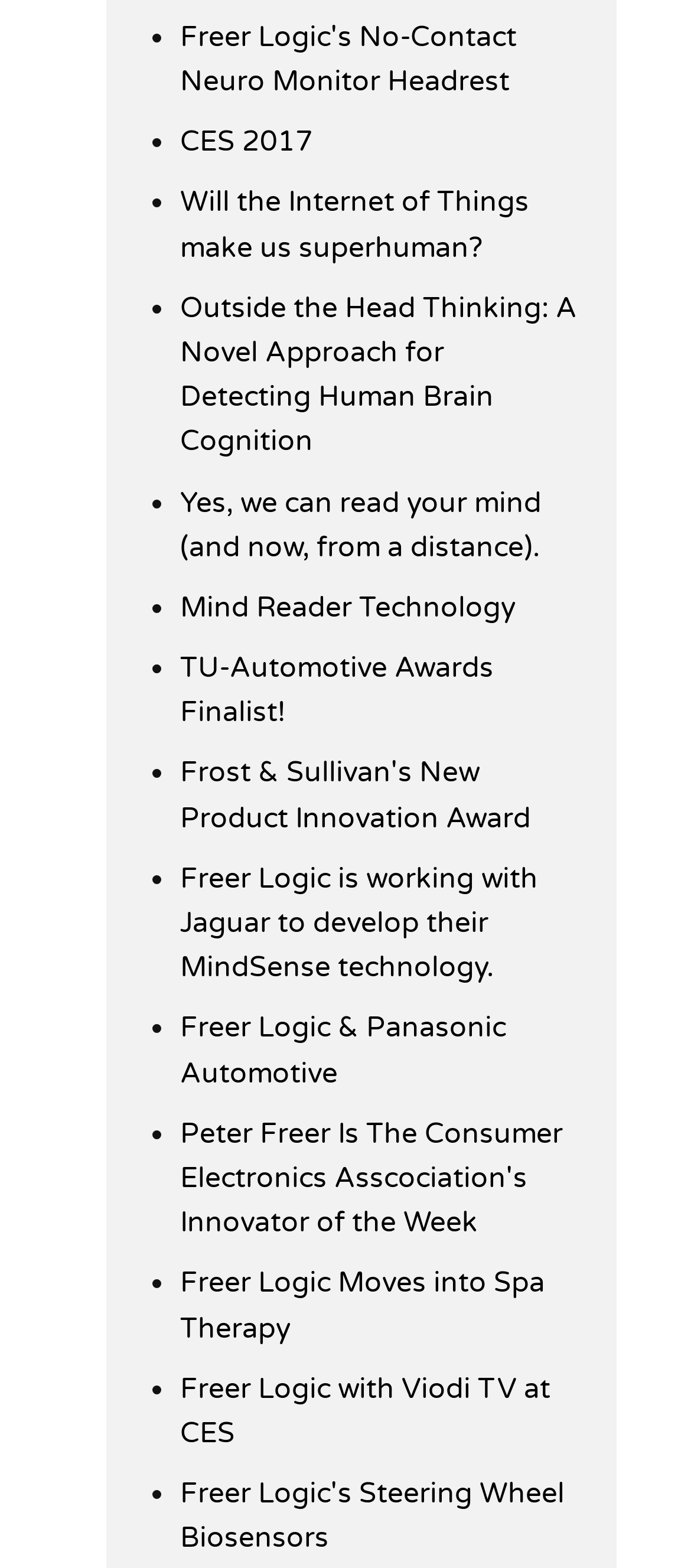Give a one-word or short phrase answer to this question: 
What is the company mentioned in the link 'Freer Logic & Panasonic Automotive'?

Panasonic Automotive